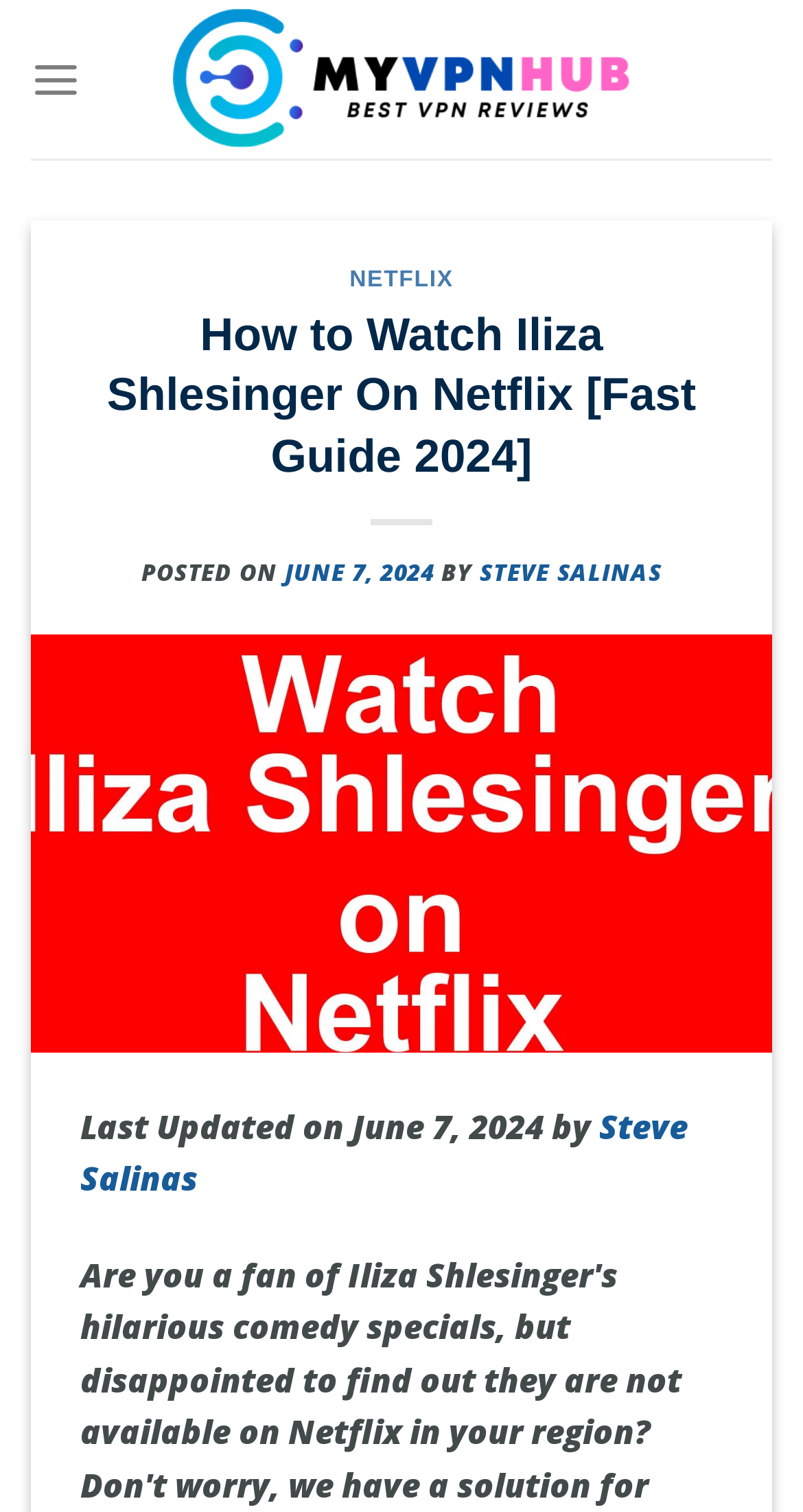What is the name of the website?
Please respond to the question with a detailed and informative answer.

I determined the answer by looking at the top-left corner of the webpage, where I found a link with the text 'My Vpn Hub' and an image with the same name, indicating that it is the website's logo and name.